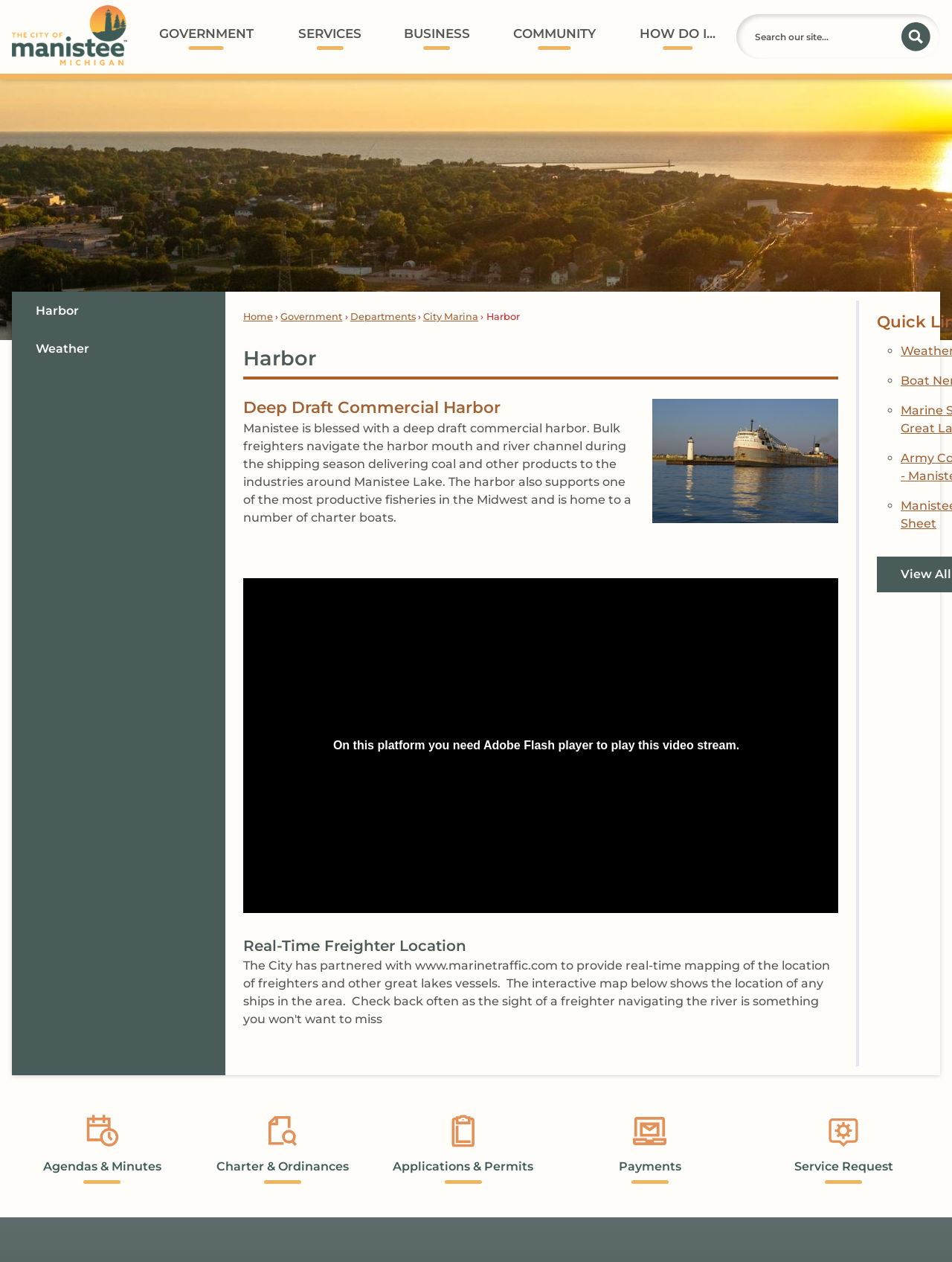What is located at the harbor mouth?
Answer the question with a single word or phrase by looking at the picture.

River channel